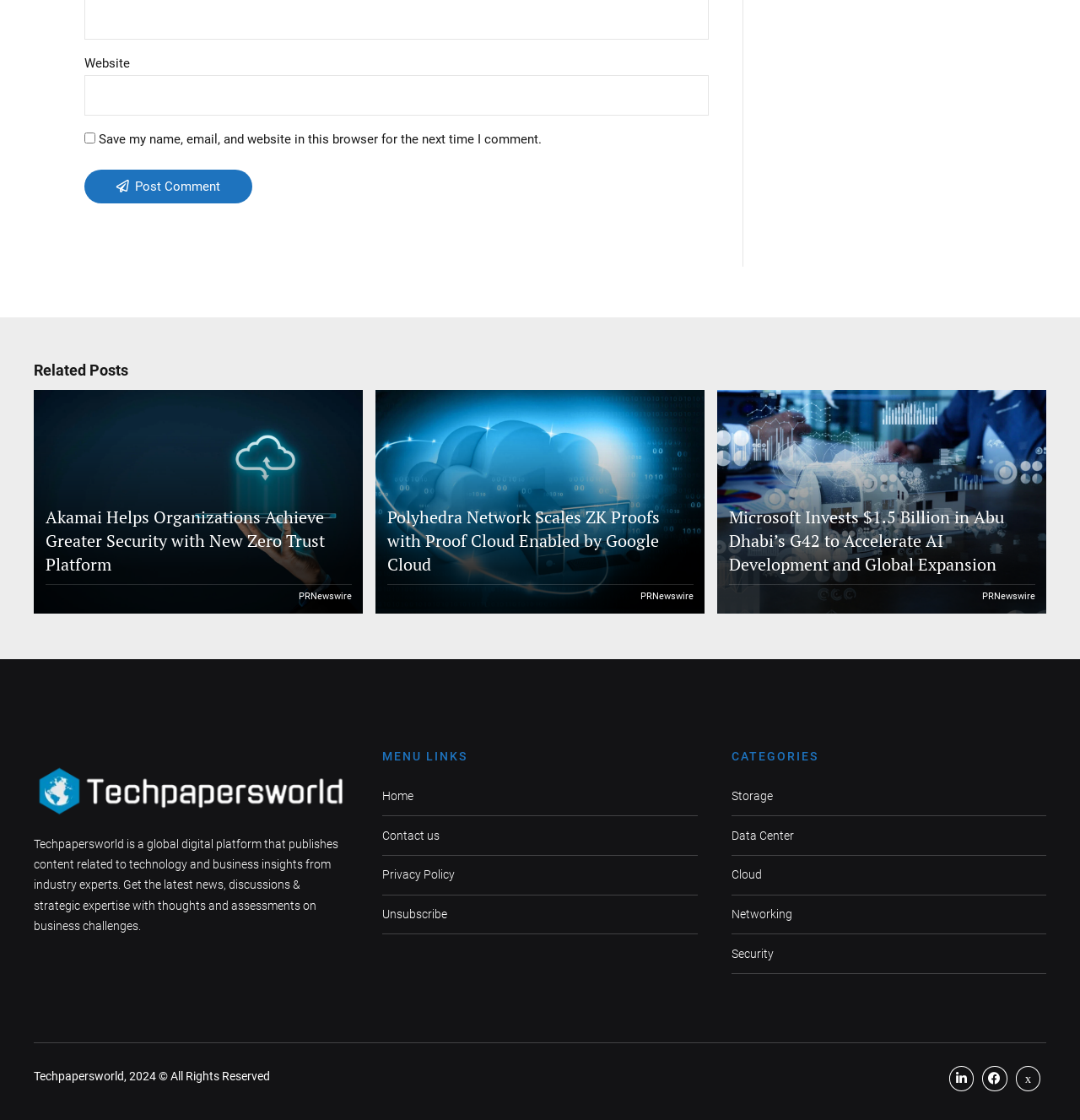Could you determine the bounding box coordinates of the clickable element to complete the instruction: "Post a comment"? Provide the coordinates as four float numbers between 0 and 1, i.e., [left, top, right, bottom].

[0.078, 0.152, 0.233, 0.182]